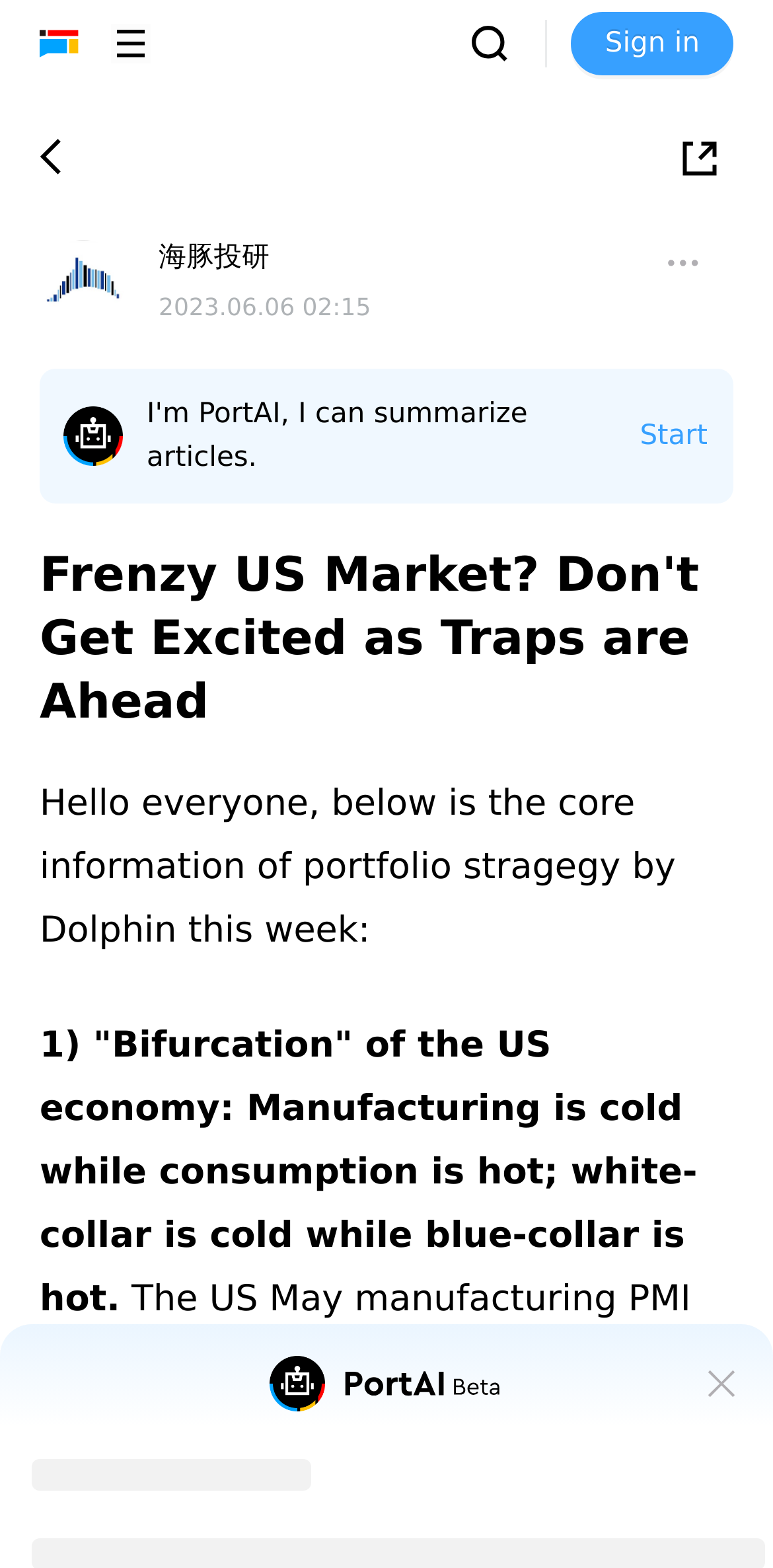Offer a comprehensive description of the webpage’s content and structure.

The webpage appears to be a financial news article or blog post from LongPort, a research and investment platform. At the top left, there is a logo of LongPort, accompanied by a menu icon. On the top right, there is a "Sign in" button with a dropdown menu containing two buttons and a link to LongPort's main page.

Below the top navigation bar, the main content area is divided into two sections. The left section contains a heading that reads "Frenzy US Market? Don't Get Excited as Traps are Ahead" and is followed by a series of paragraphs discussing the US economy, including the manufacturing PMI and bifurcation of the economy. The text is organized into several blocks, with each block containing a few sentences.

On the right side of the main content area, there are several links to other topics, including "Latest Topics", "Other Topics", "Quote List", and "News List". These links are stacked vertically, with the "News List" link at the bottom.

At the bottom of the page, there are three images: an icon, an image labeled "port ai", and another image. Above these images, there is a heading, but its text is not specified.

Throughout the page, there are several buttons and links, but no prominent images or graphics related to the article's content. The overall layout is focused on presenting text-based information, with a simple and clean design.